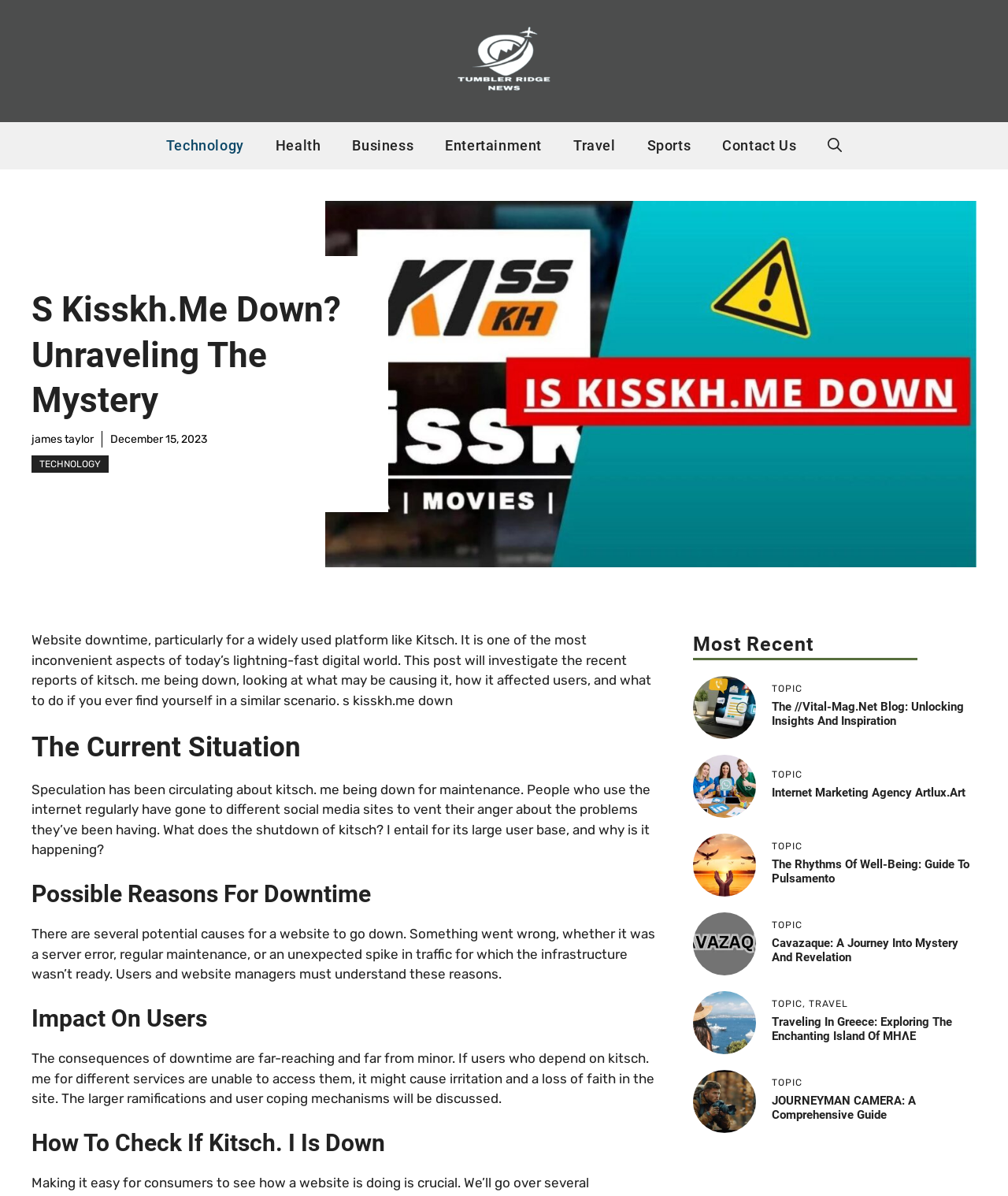Give the bounding box coordinates for this UI element: "title="Nerd's Magazine"". The coordinates should be four float numbers between 0 and 1, arranged as [left, top, right, bottom].

None